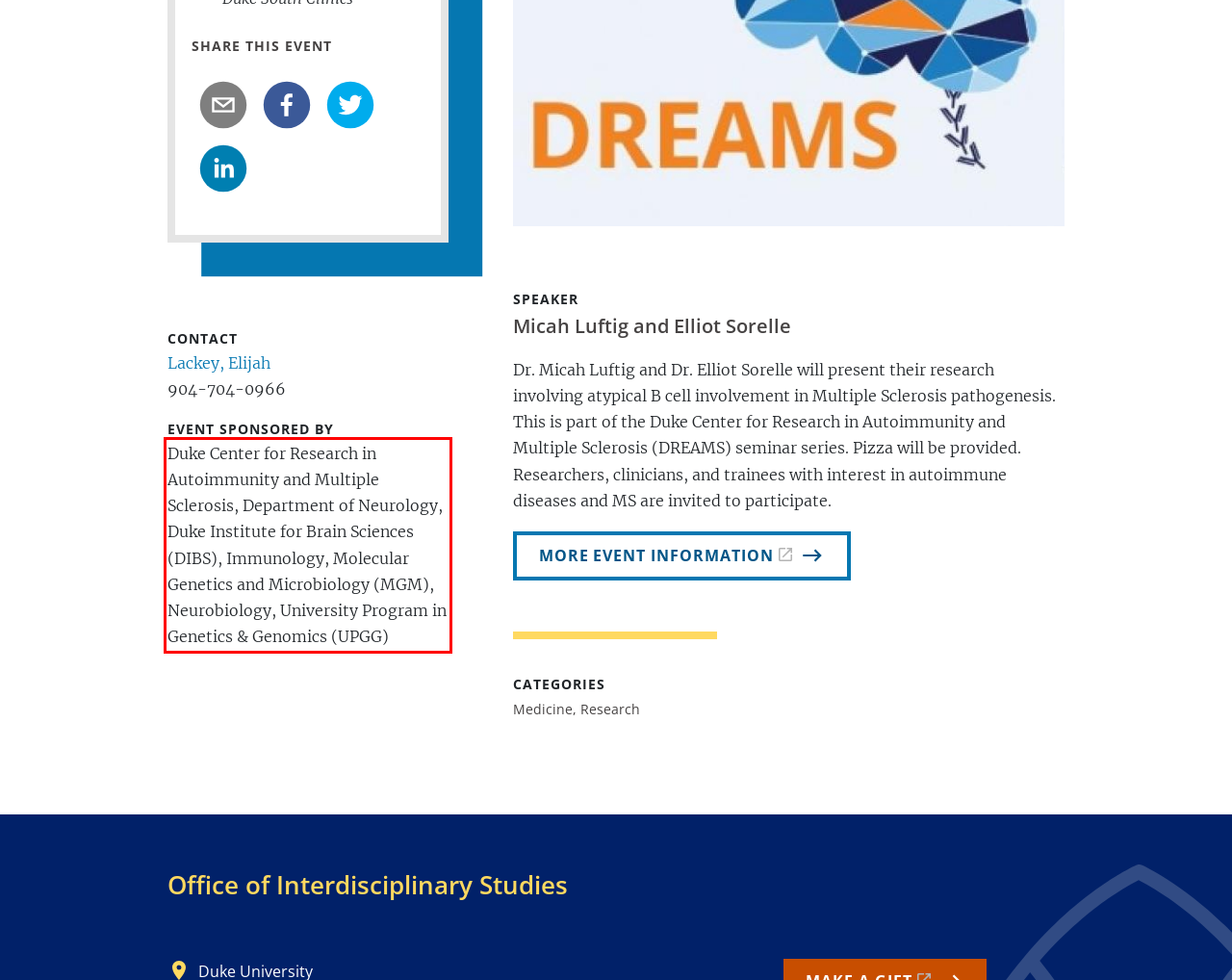You have a screenshot of a webpage with a red bounding box. Use OCR to generate the text contained within this red rectangle.

Duke Center for Research in Autoimmunity and Multiple Sclerosis, Department of Neurology, Duke Institute for Brain Sciences (DIBS), Immunology, Molecular Genetics and Microbiology (MGM), Neurobiology, University Program in Genetics & Genomics (UPGG)